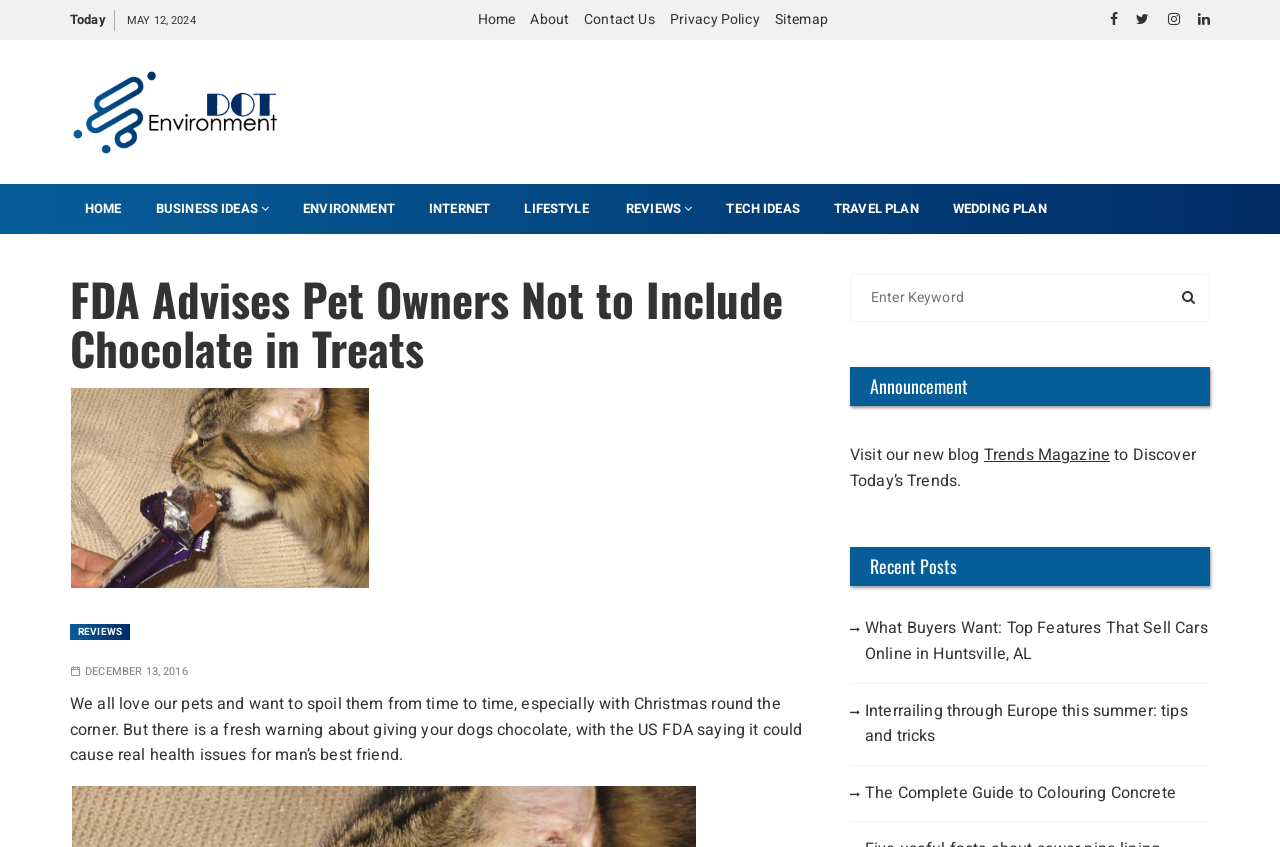Identify the bounding box for the described UI element: "Travel Plan".

[0.64, 0.217, 0.729, 0.276]